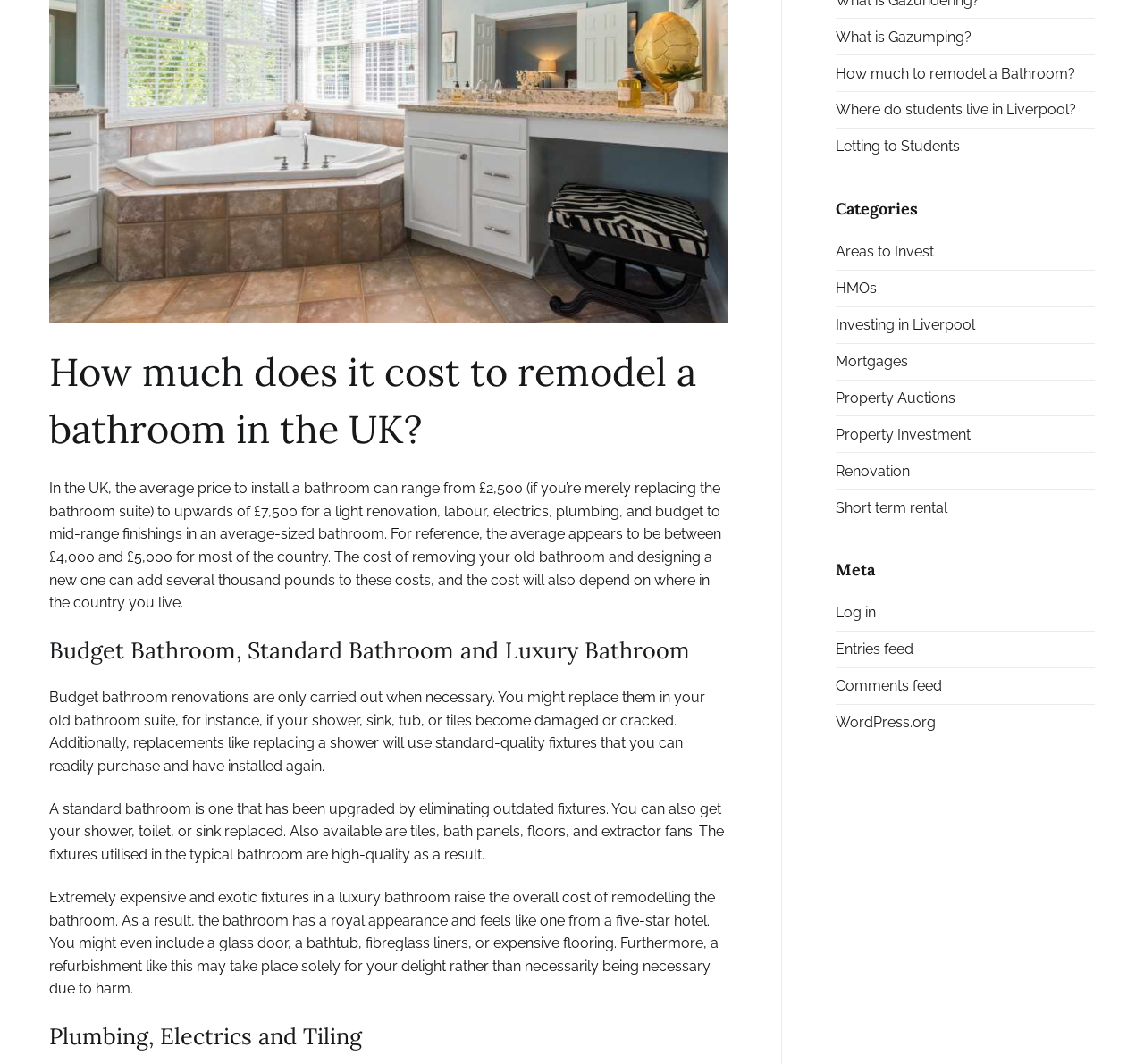Find the bounding box coordinates of the clickable element required to execute the following instruction: "Click on 'How much to remodel a Bathroom?' link". Provide the coordinates as four float numbers between 0 and 1, i.e., [left, top, right, bottom].

[0.73, 0.052, 0.94, 0.086]